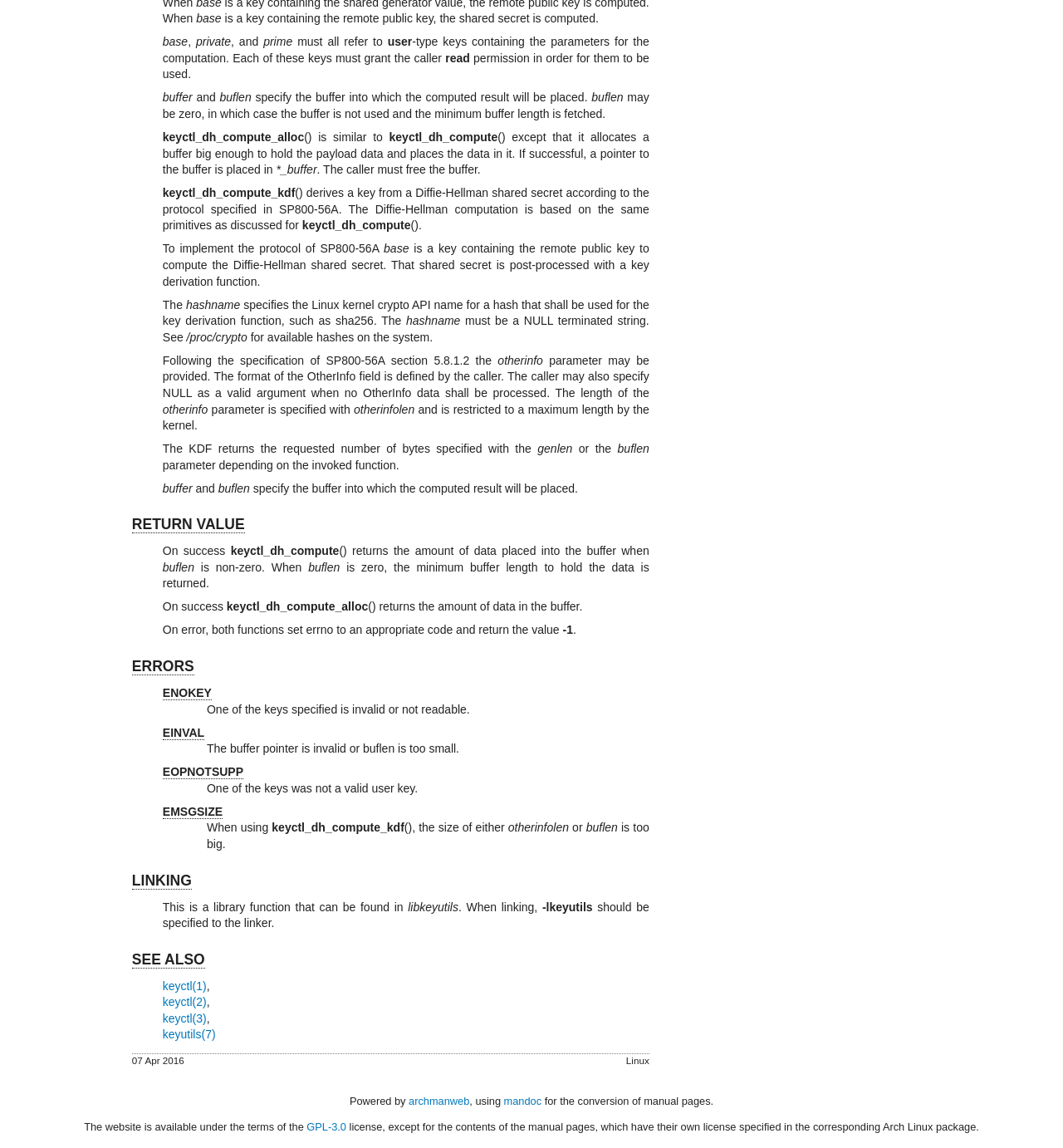Given the element description EMSGSIZE, identify the bounding box coordinates for the UI element on the webpage screenshot. The format should be (top-left x, top-left y, bottom-right x, bottom-right y), with values between 0 and 1.

[0.153, 0.701, 0.209, 0.713]